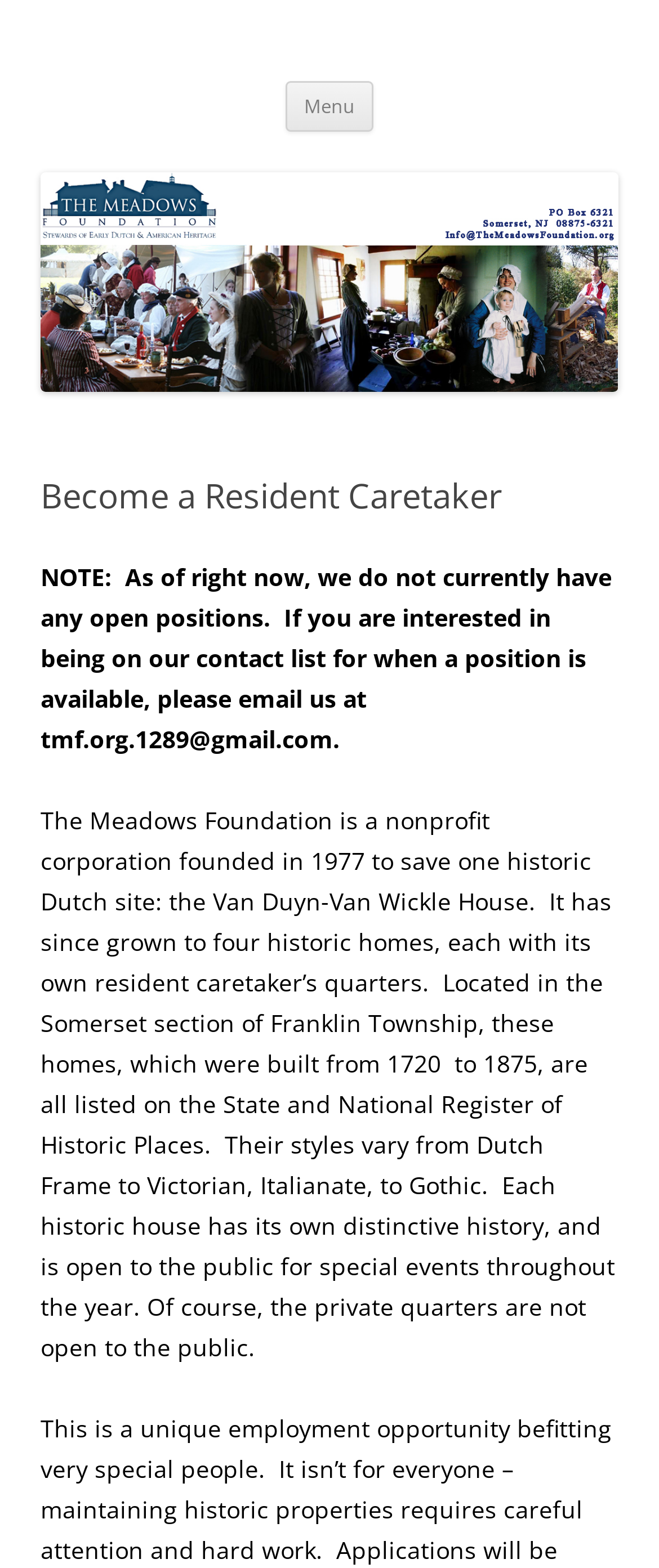What is the current status of open positions for Resident Caretaker?
Look at the image and provide a short answer using one word or a phrase.

None